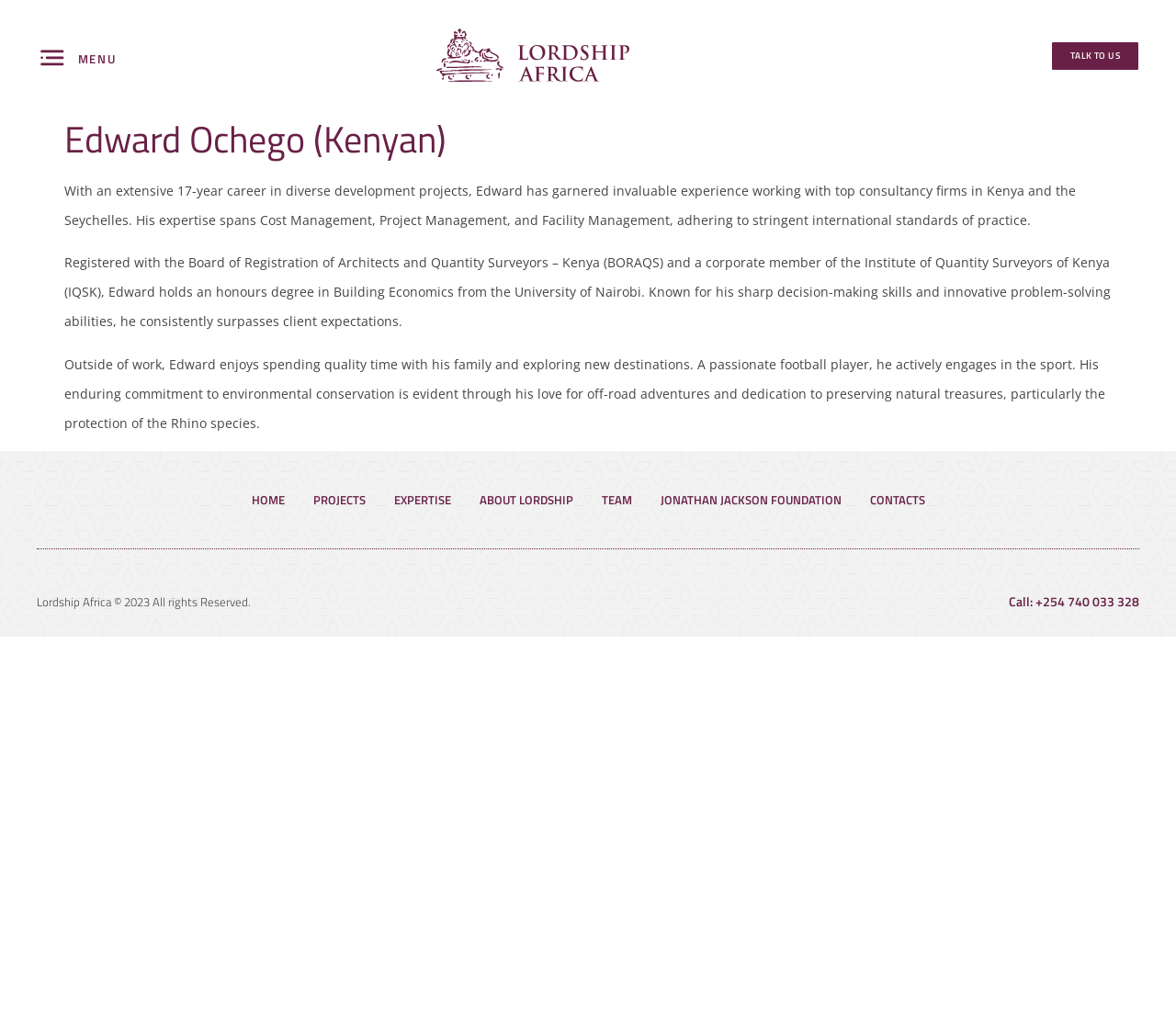Generate the text content of the main heading of the webpage.

Edward Ochego (Kenyan)